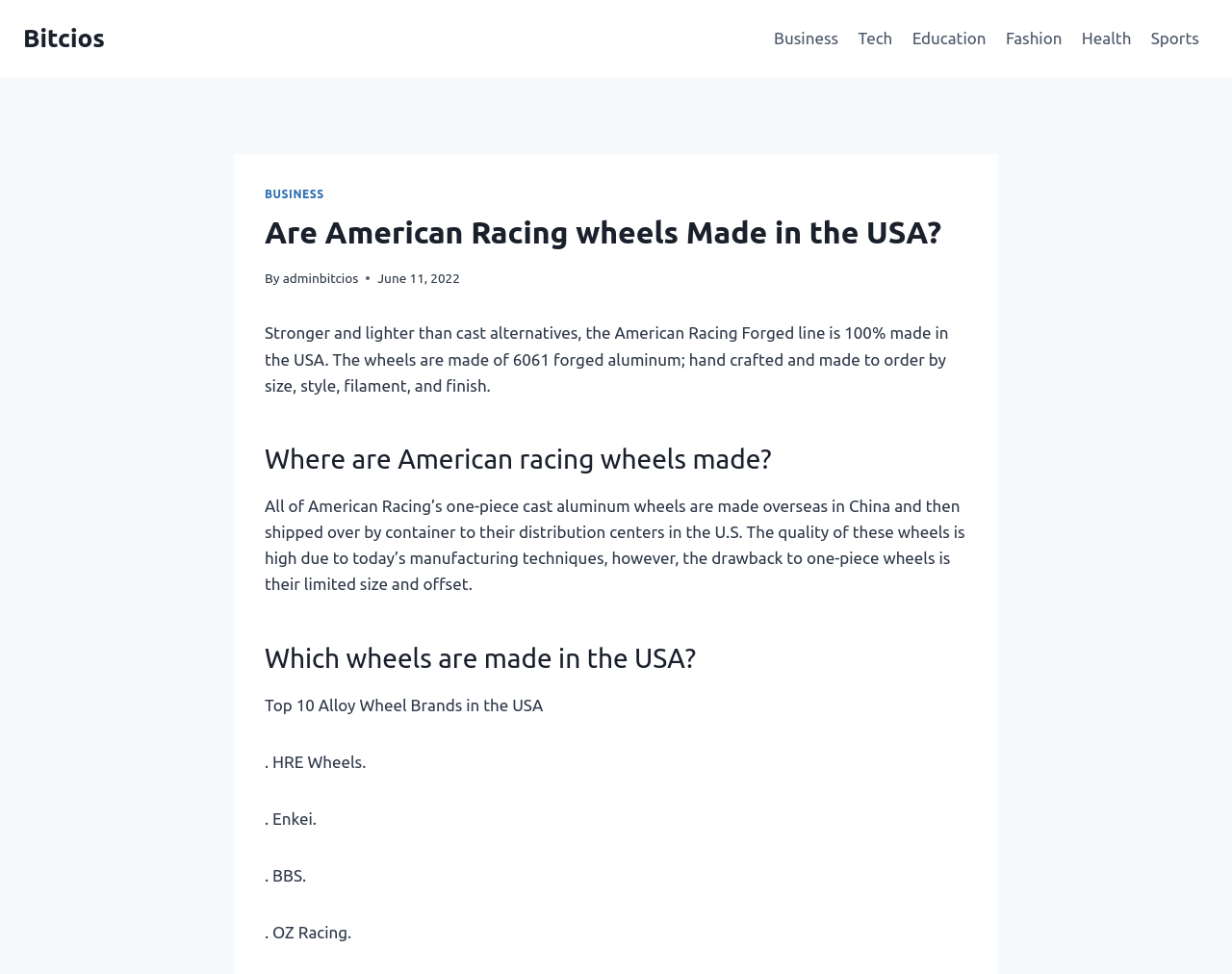Bounding box coordinates should be in the format (top-left x, top-left y, bottom-right x, bottom-right y) and all values should be floating point numbers between 0 and 1. Determine the bounding box coordinate for the UI element described as: American racing wheels

[0.323, 0.455, 0.557, 0.486]